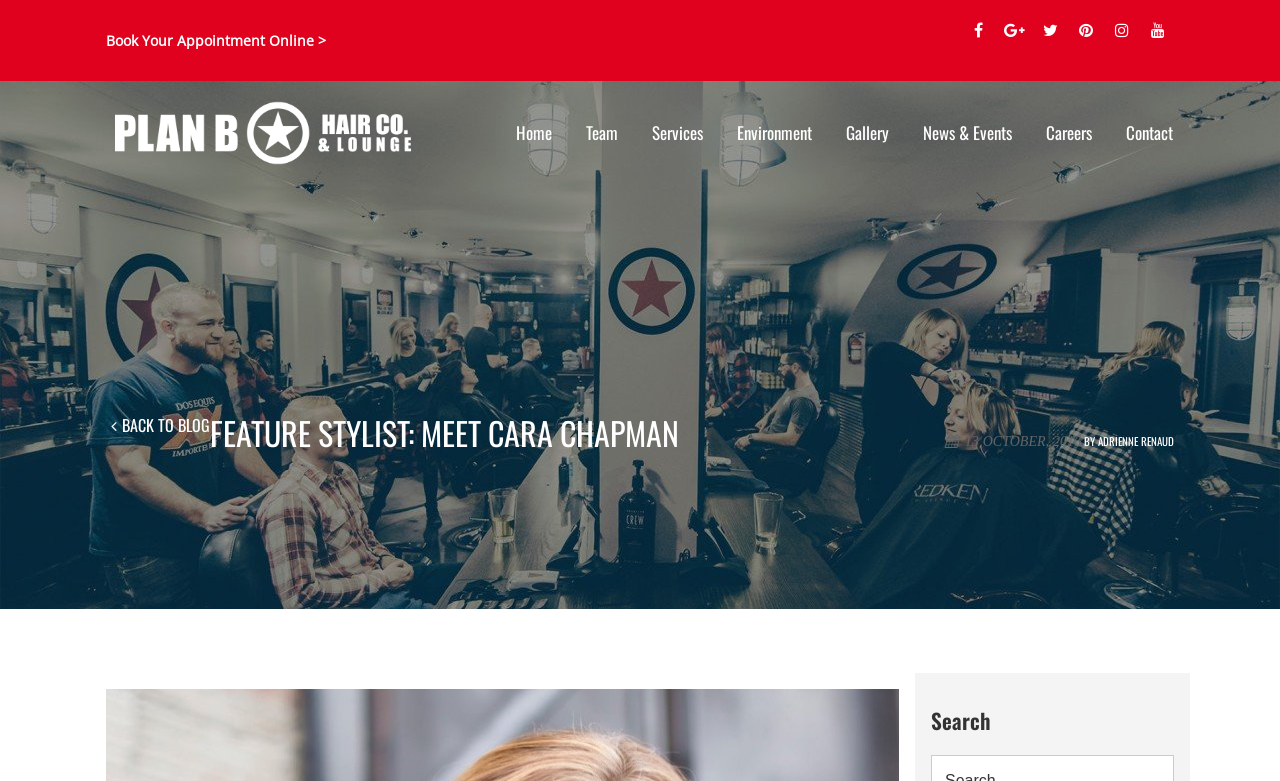Carefully examine the image and provide an in-depth answer to the question: How many navigation links are available at the top of the webpage?

The question can be answered by counting the number of navigation links at the top of the webpage. These links are located below the 'Book Your Appointment Online' link and the social media links. There are 8 navigation links in total, including 'Home', 'Team', 'Services', 'Environment', 'Gallery', 'News & Events', 'Careers', and 'Contact'.